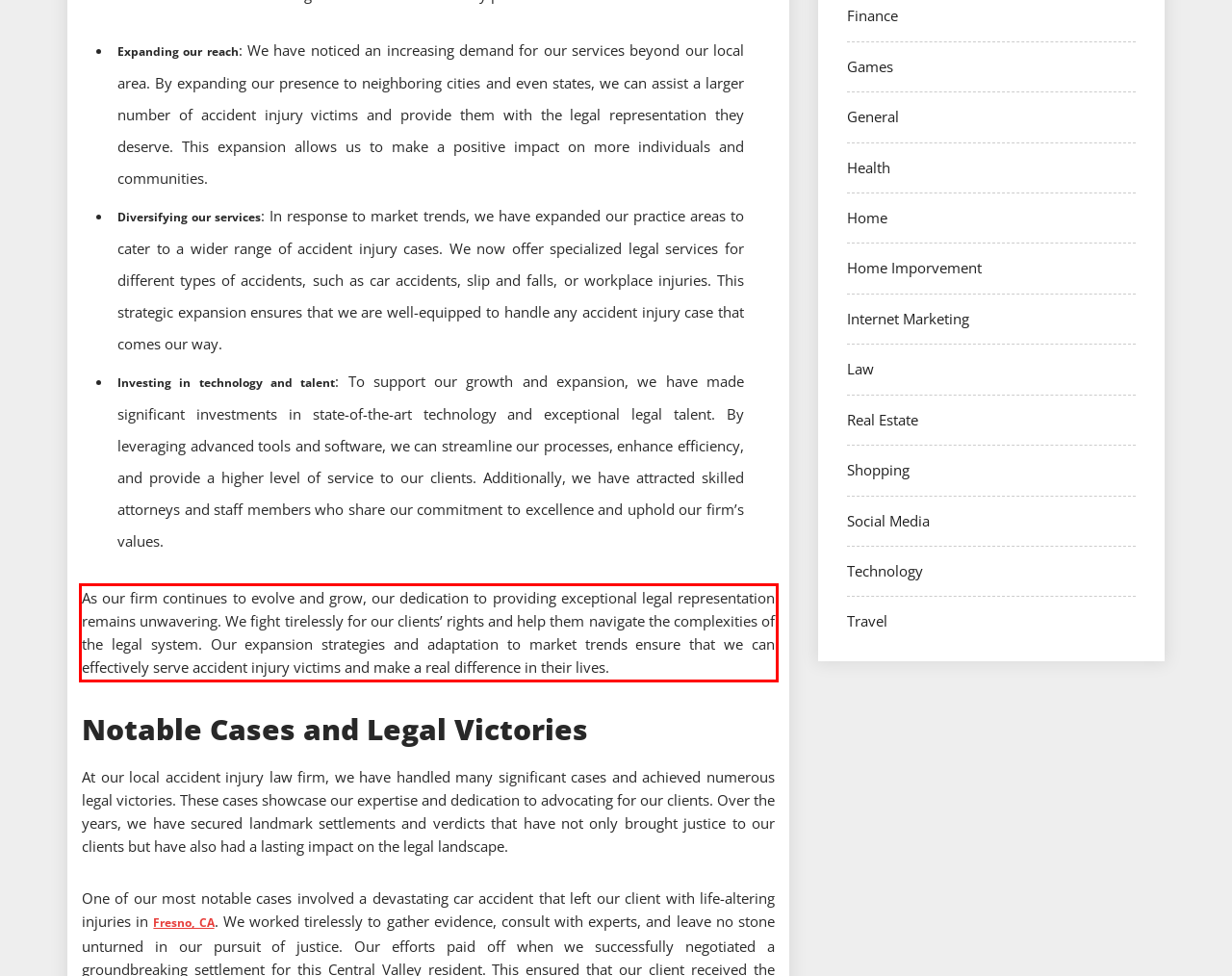You have a webpage screenshot with a red rectangle surrounding a UI element. Extract the text content from within this red bounding box.

As our firm continues to evolve and grow, our dedication to providing exceptional legal representation remains unwavering. We fight tirelessly for our clients’ rights and help them navigate the complexities of the legal system. Our expansion strategies and adaptation to market trends ensure that we can effectively serve accident injury victims and make a real difference in their lives.